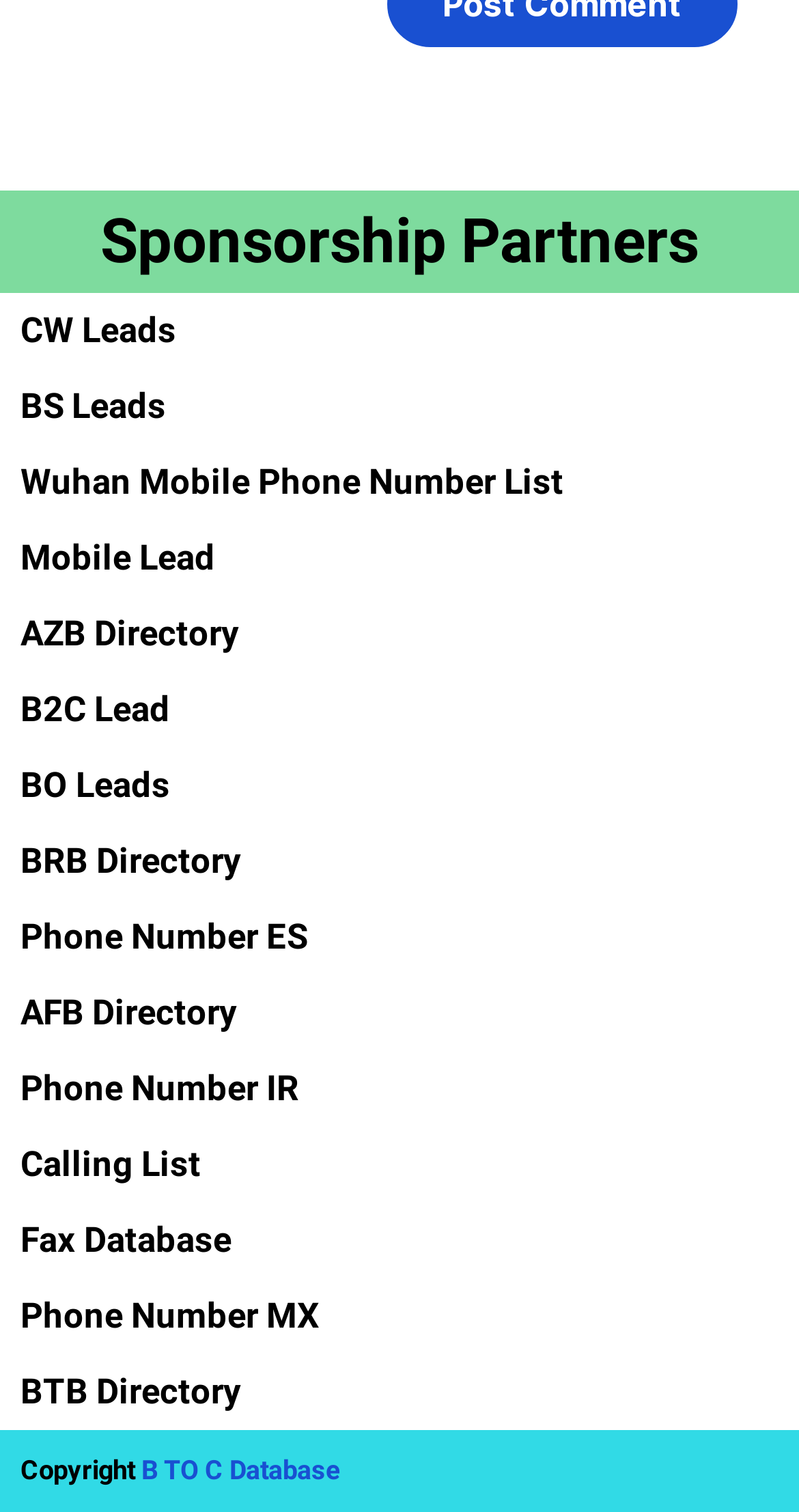What is the copyright information?
Refer to the image and provide a concise answer in one word or phrase.

Copyright